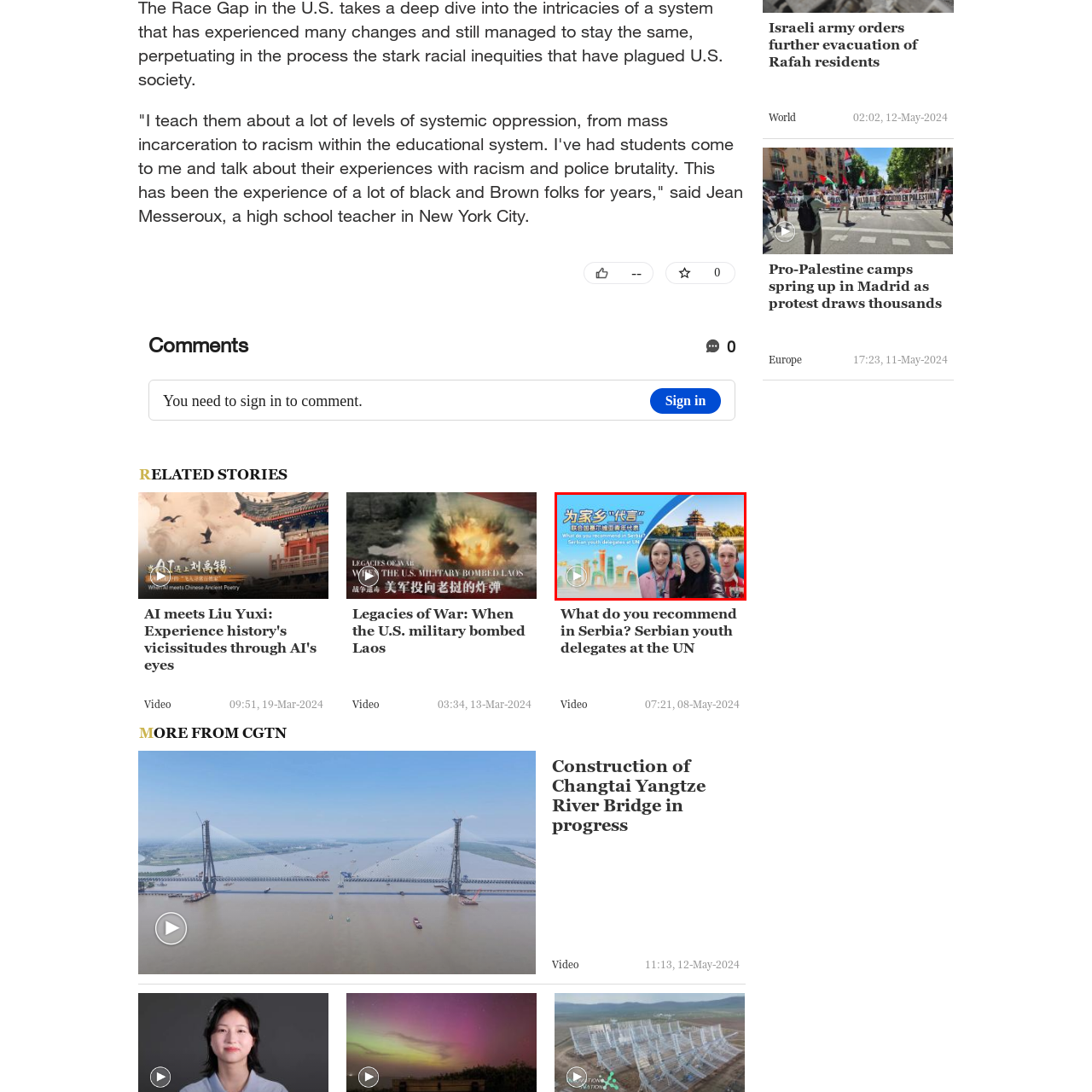Provide a thorough description of the scene depicted within the red bounding box.

The image features a vibrant and engaging promotional graphic for a video titled "What do you recommend in Serbia? Serbian youth delegates at the UN." It showcases three young delegates posing cheerfully against a backdrop that blends iconic Serbian architecture with lush greenery. The design incorporates a blue color scheme, enhancing the visual appeal. Elements of cultural pride and youth engagement are emphasized, making it clear that the video discusses the perspectives and recommendations of Serbian youth on an international platform. A play button icon indicates that this is a video segment, inviting viewers to explore and learn more about the delegates' insights and experiences.